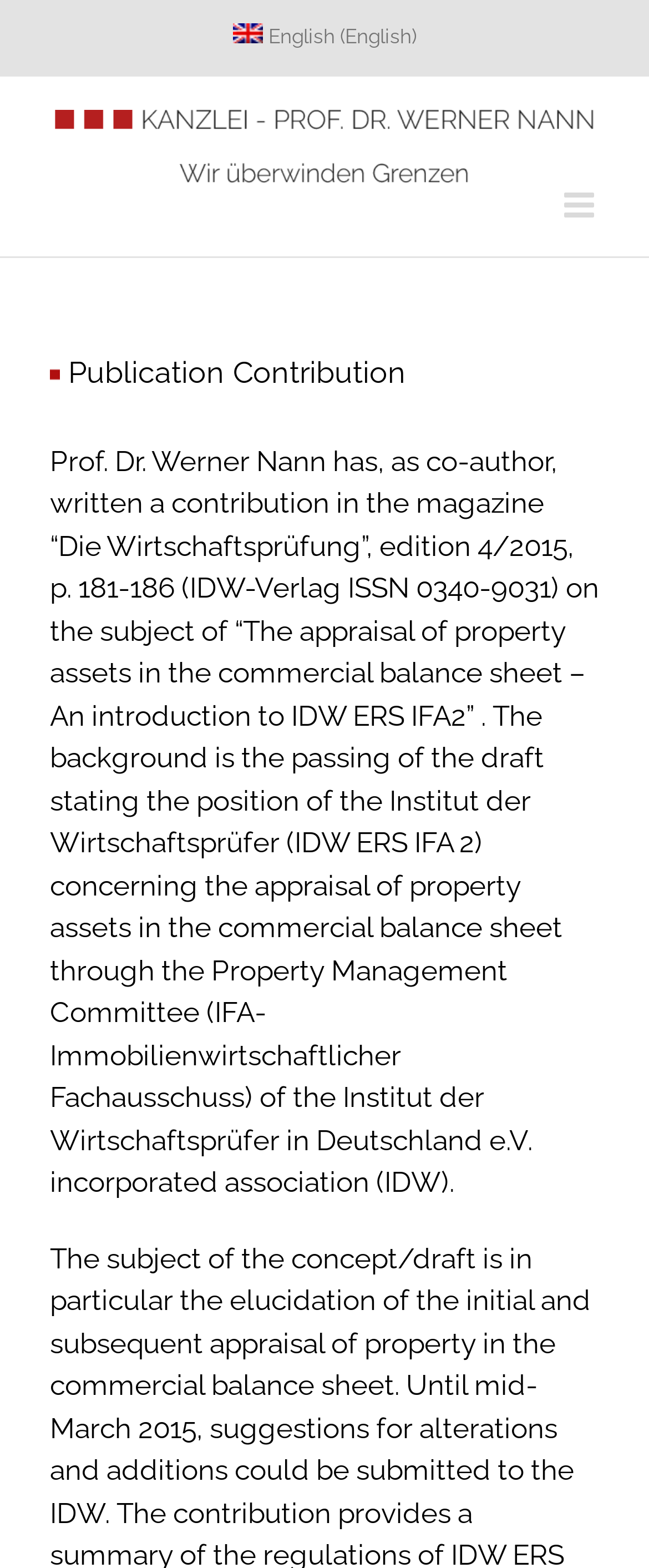Please respond to the question with a concise word or phrase:
Is the mobile menu expanded?

No